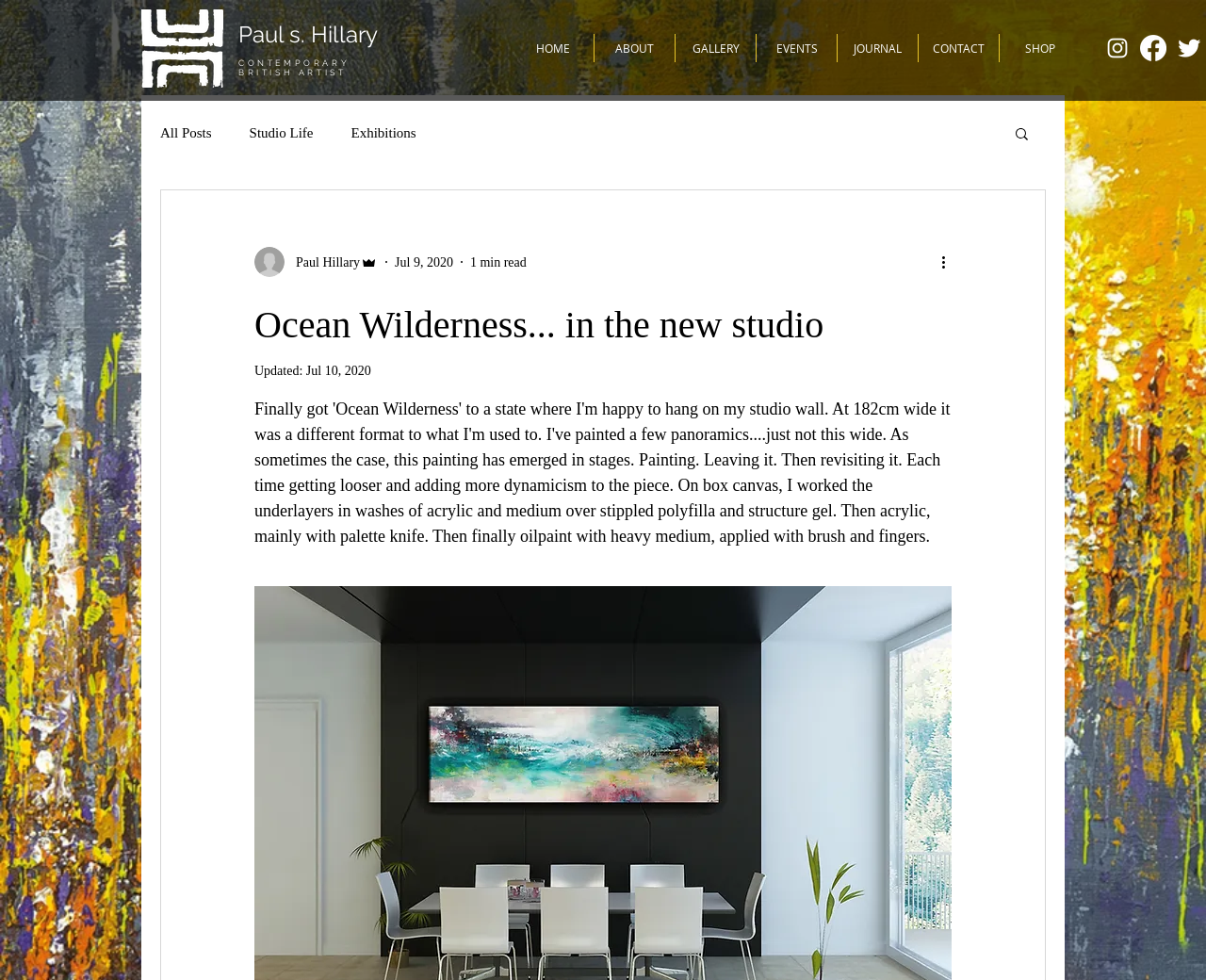Locate and provide the bounding box coordinates for the HTML element that matches this description: "All Posts".

[0.133, 0.127, 0.175, 0.144]